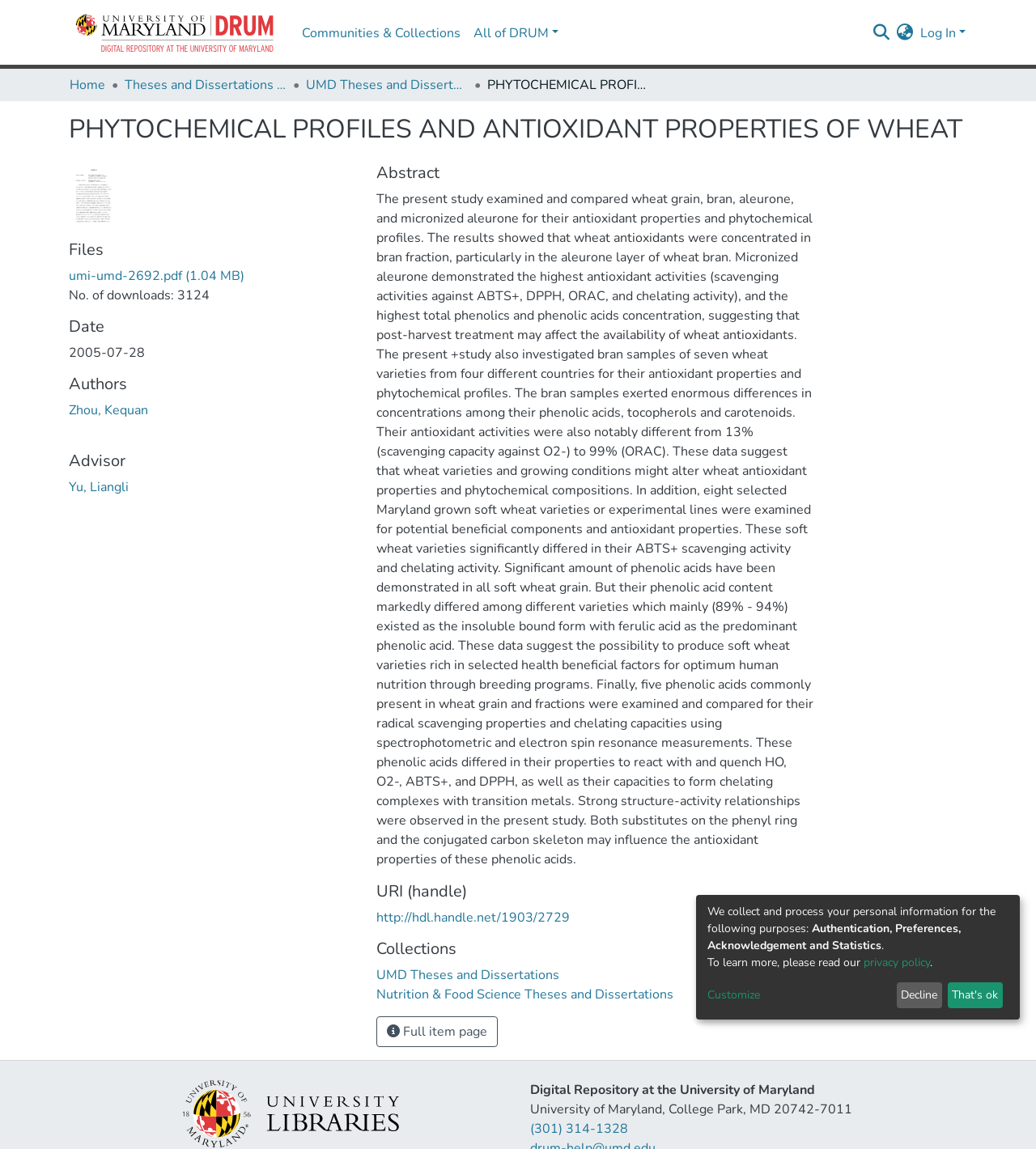What is the name of the university?
Based on the screenshot, provide your answer in one word or phrase.

University of Maryland